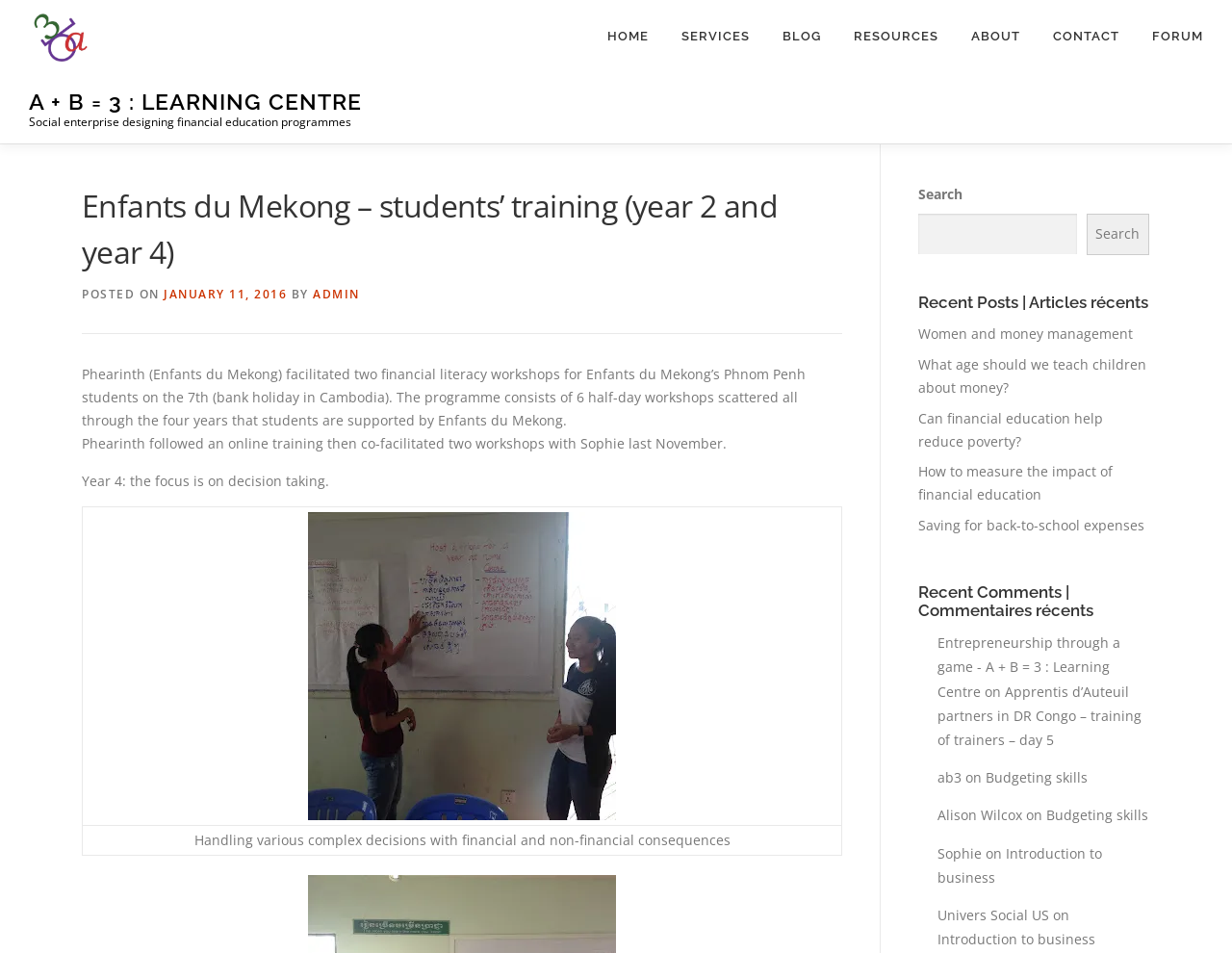Bounding box coordinates are specified in the format (top-left x, top-left y, bottom-right x, bottom-right y). All values are floating point numbers bounded between 0 and 1. Please provide the bounding box coordinate of the region this sentence describes: See All

None